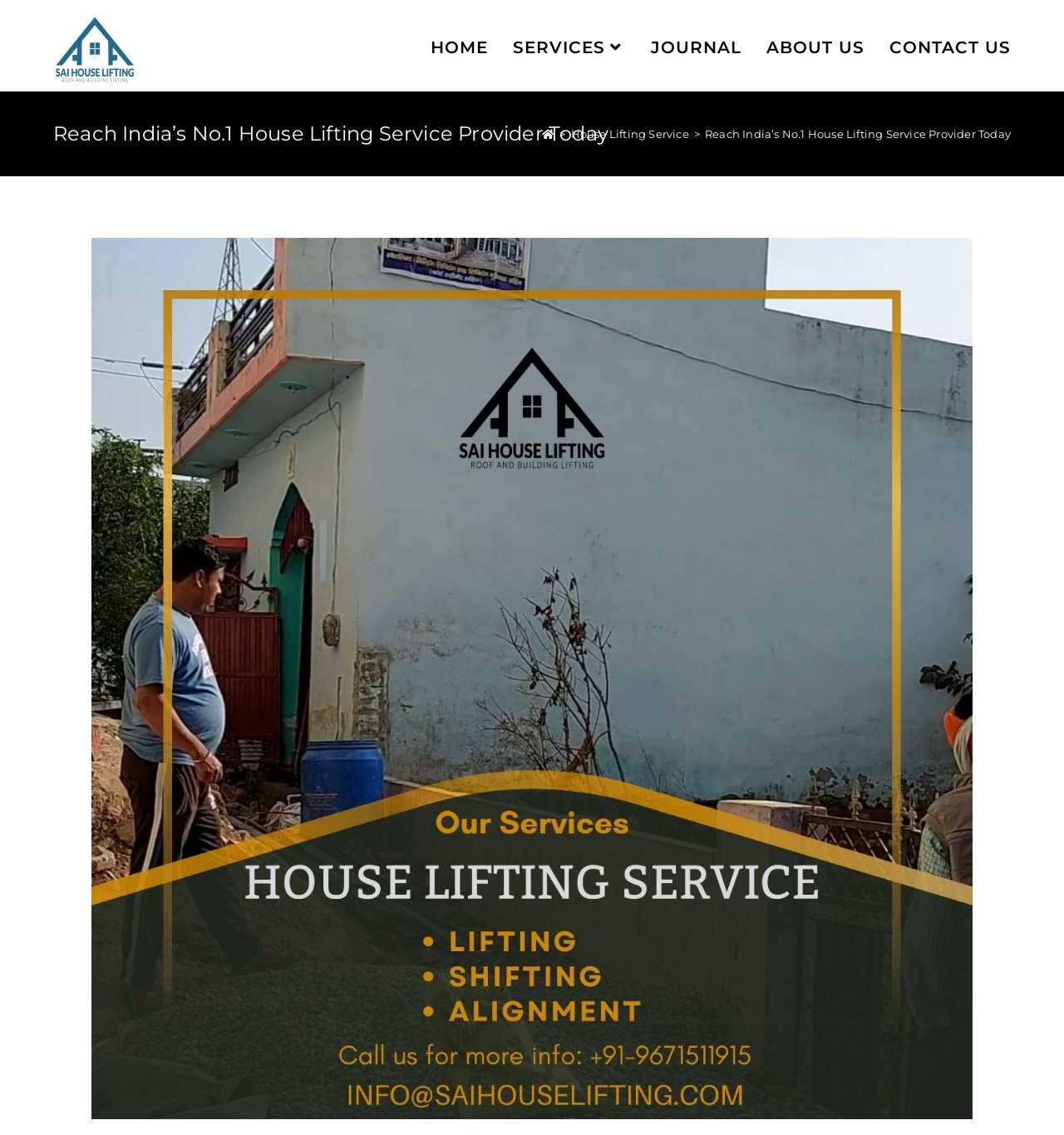Locate the bounding box coordinates of the clickable area needed to fulfill the instruction: "go to HOME page".

[0.393, 0.007, 0.47, 0.077]